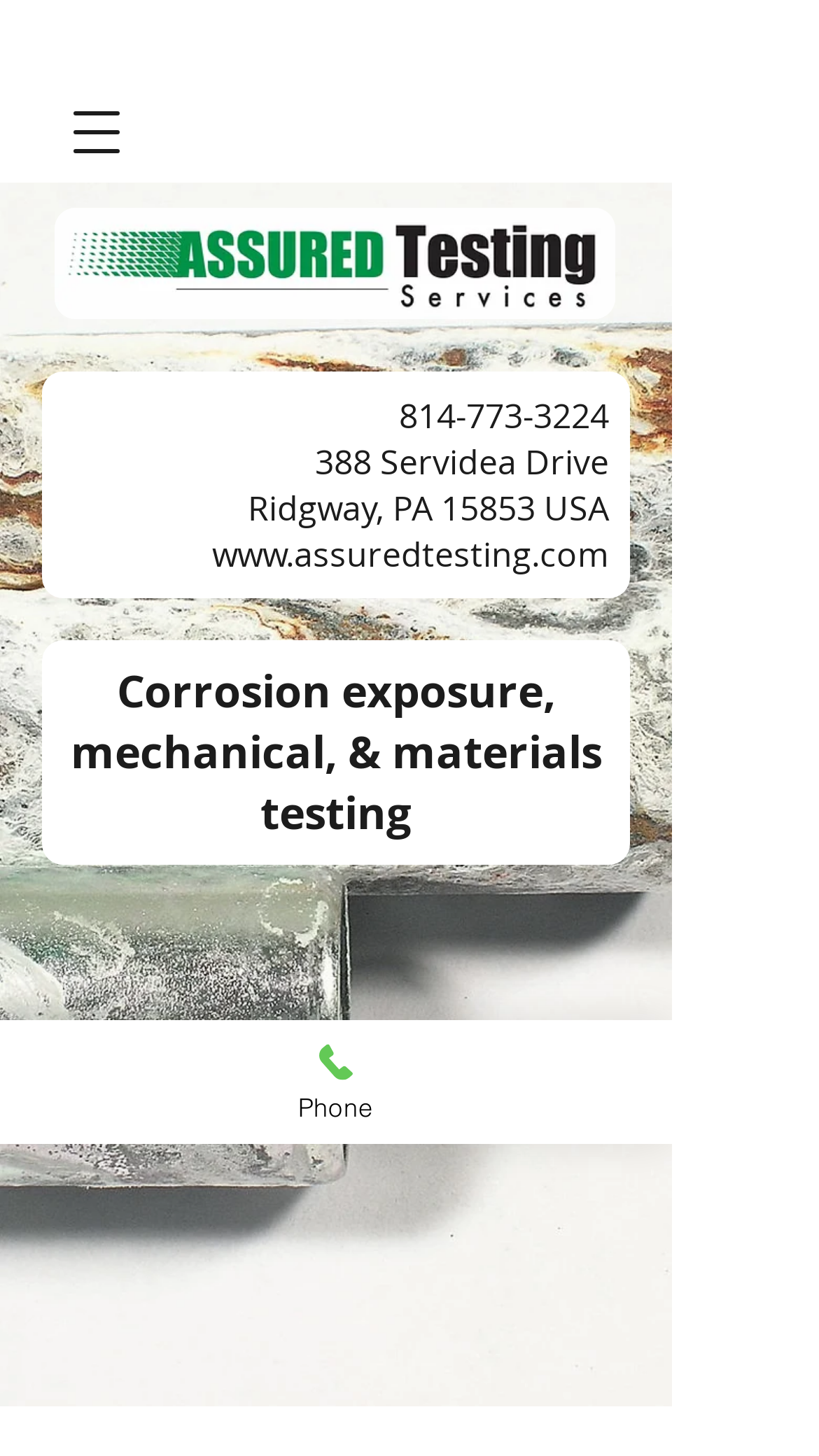What type of testing does the company do?
Please respond to the question thoroughly and include all relevant details.

The type of testing can be inferred from the link elements with the texts 'Corrosion exposure', 'mechanical', and 'materials testing', which suggest that the company specializes in these areas of testing.